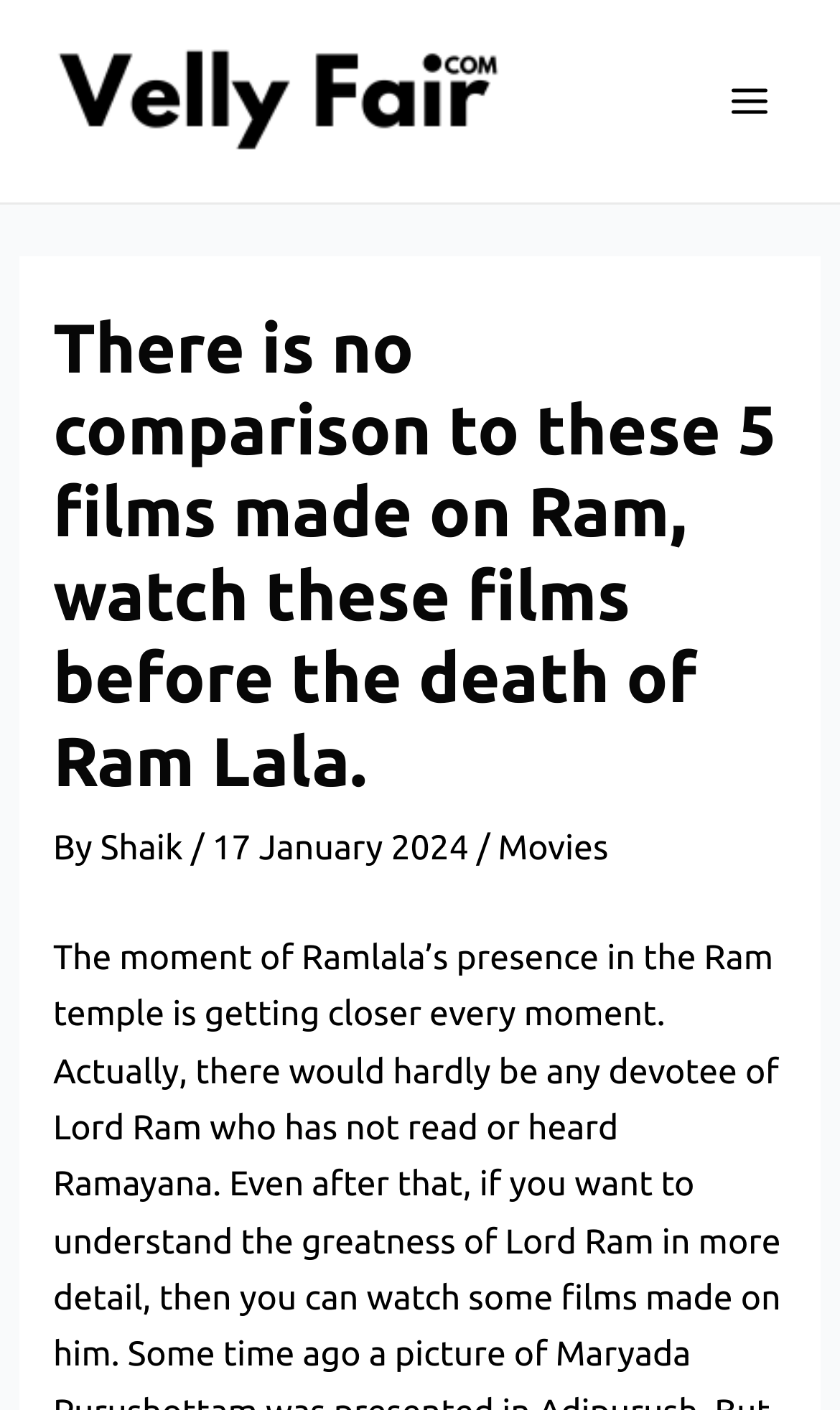Generate a comprehensive caption for the webpage you are viewing.

The webpage appears to be an article or blog post about films related to Lord Ram. At the top-left corner, there is a link with no descriptive text. Below it, a main menu button is located, which is not expanded. To the right of the main menu button, there is an image, but its content is not described.

The main content of the webpage is a header section that spans almost the entire width of the page. It contains a heading that reads, "There is no comparison to these 5 films made on Ram, watch these films before the death of Ram Lala." Below the heading, there is a byline that includes the author's name, "Shaik", and the publication date, "17 January 2024". Additionally, there is a category link labeled "Movies" located to the right of the byline.

There are no other notable UI elements or text on the webpage.